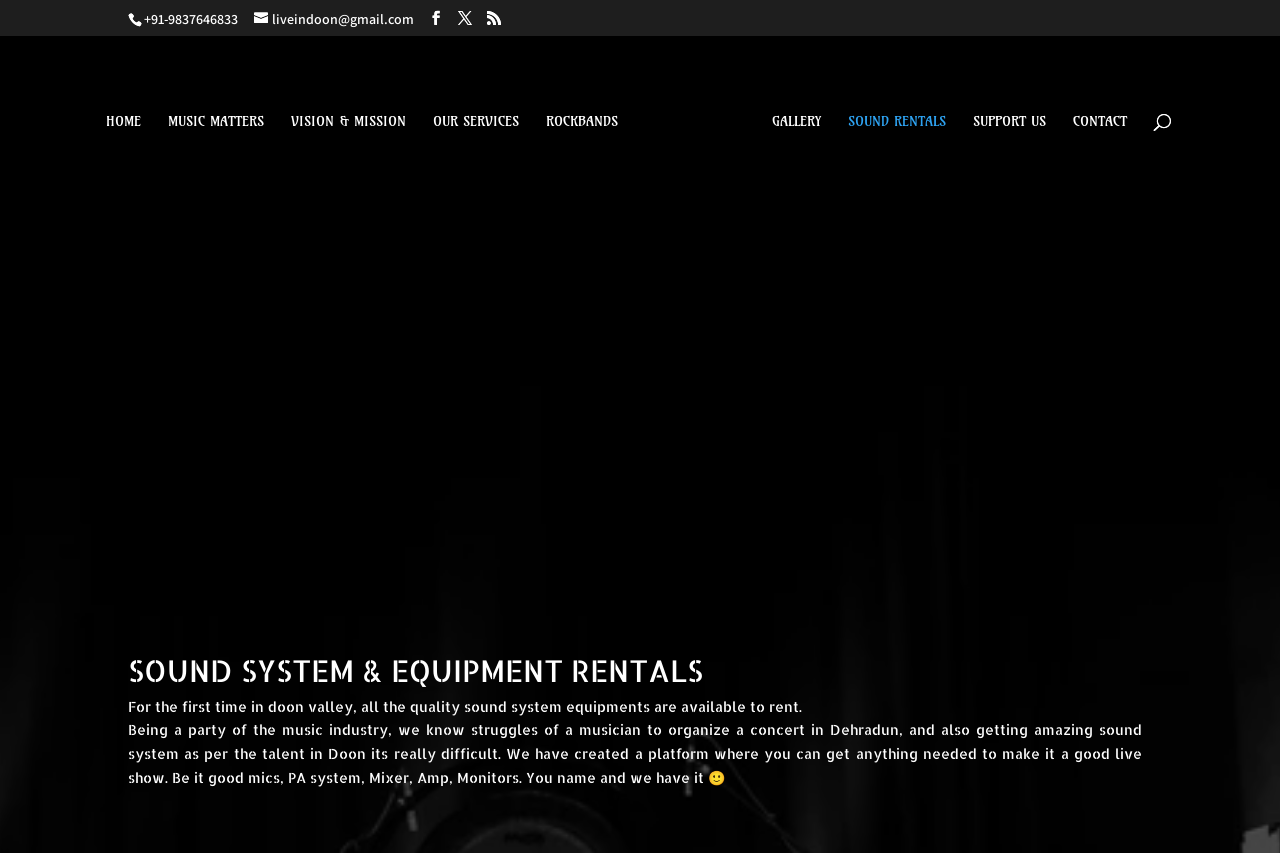What is the main service offered?
Based on the visual, give a brief answer using one word or a short phrase.

Sound system rentals